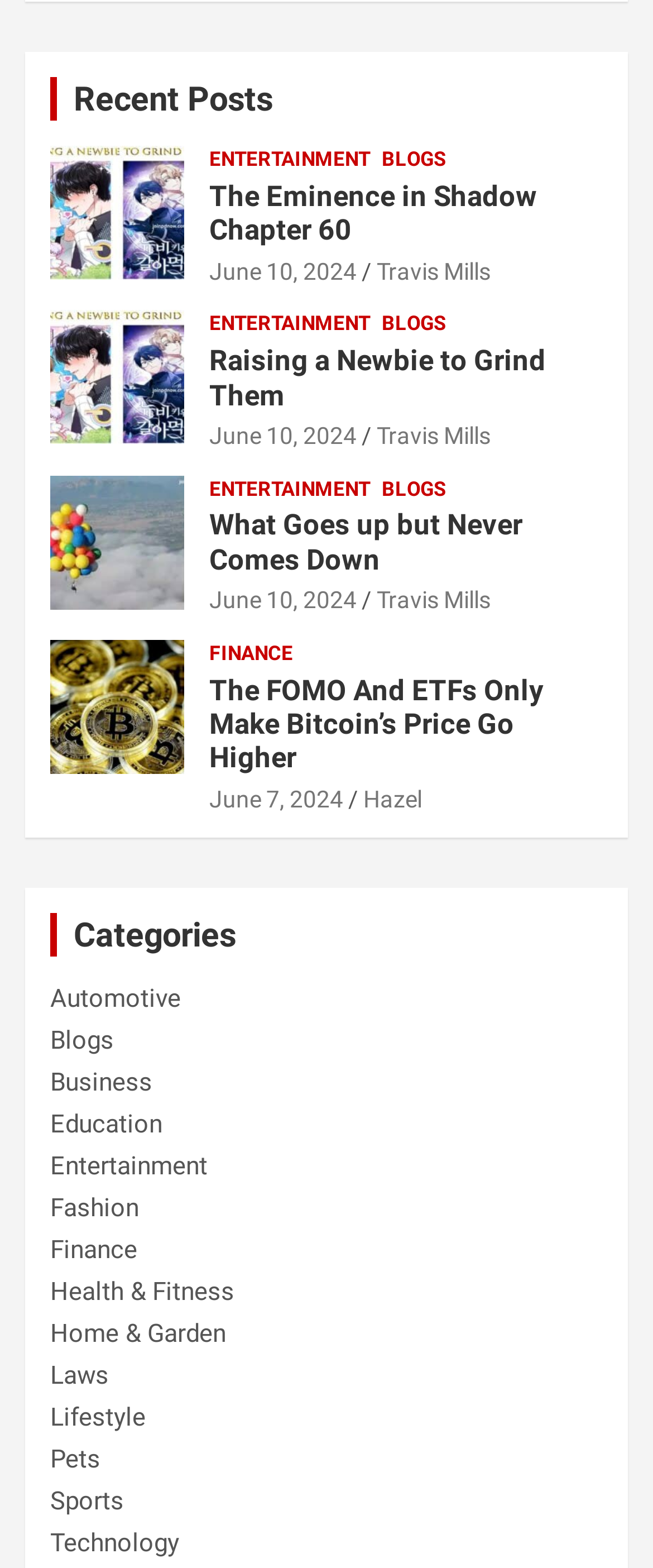Provide the bounding box coordinates in the format (top-left x, top-left y, bottom-right x, bottom-right y). All values are floating point numbers between 0 and 1. Determine the bounding box coordinate of the UI element described as: Health & Fitness

[0.077, 0.814, 0.359, 0.834]